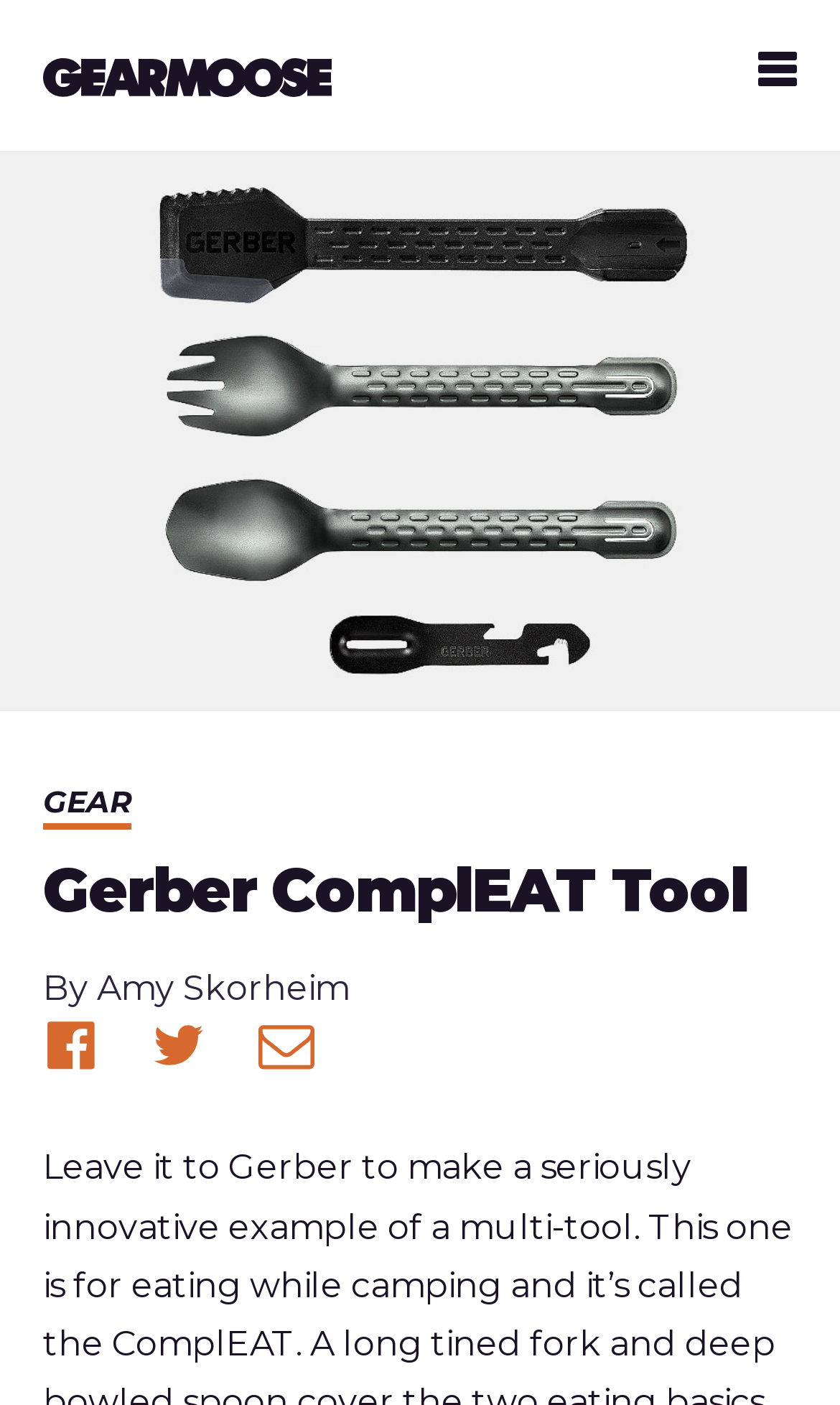Who is the author of the article?
Based on the screenshot, provide your answer in one word or phrase.

Amy Skorheim